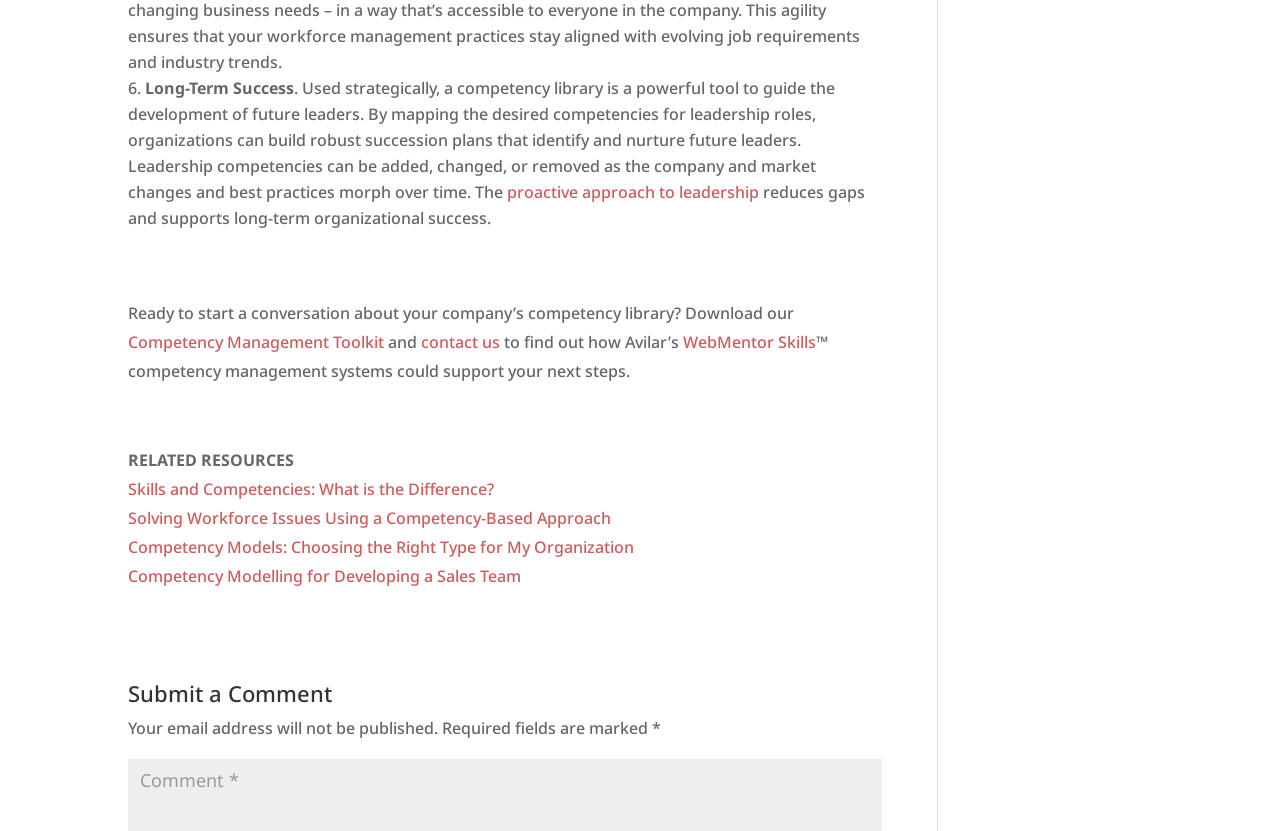How many related resources are provided?
Based on the visual details in the image, please answer the question thoroughly.

The webpage provides four related resources, which are links to articles about skills and competencies, solving workforce issues, choosing the right competency model, and competency modeling for developing a sales team.